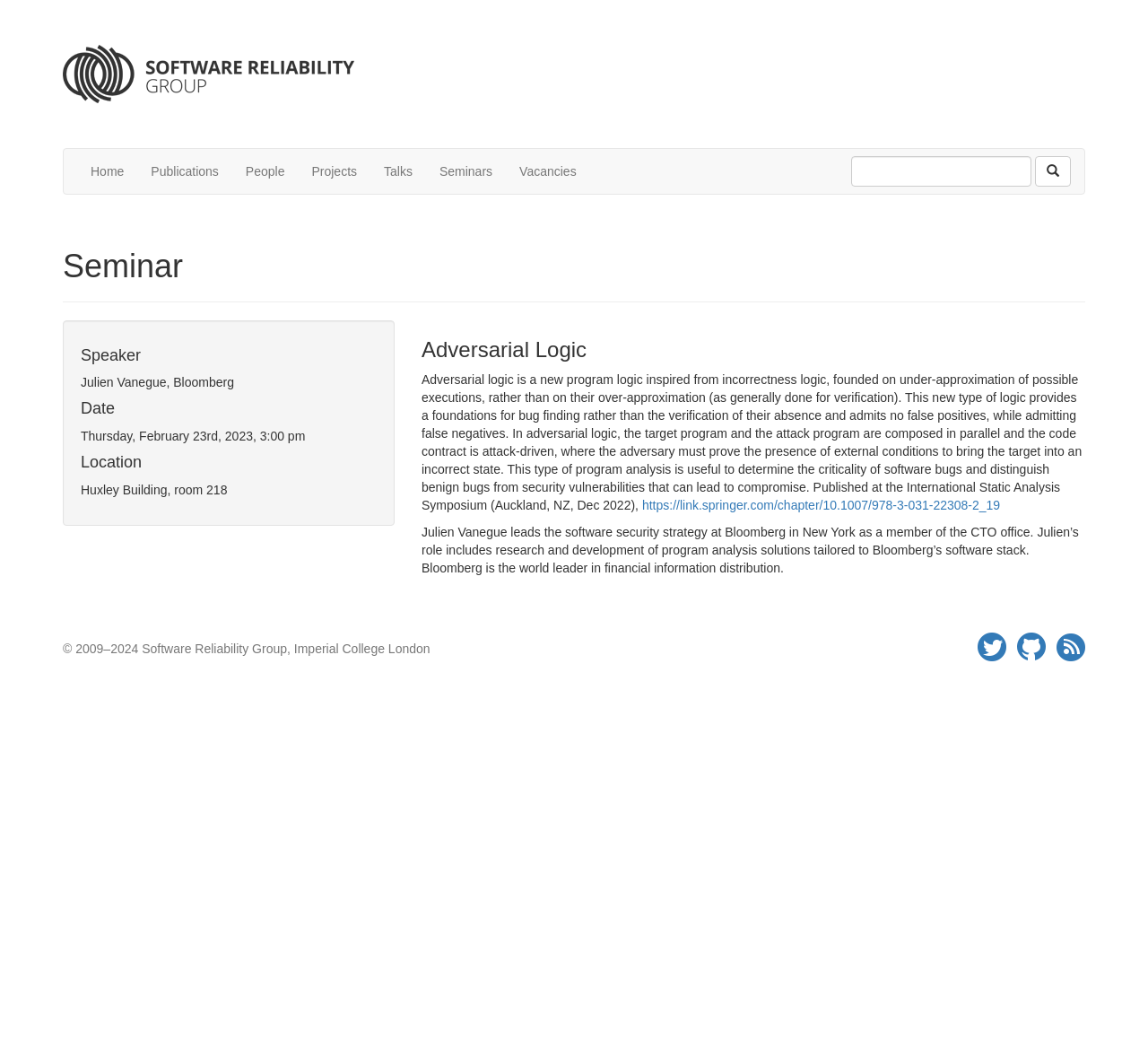Identify the bounding box coordinates of the clickable region to carry out the given instruction: "Follow the Software Reliability Group on social media".

[0.852, 0.602, 0.877, 0.64]